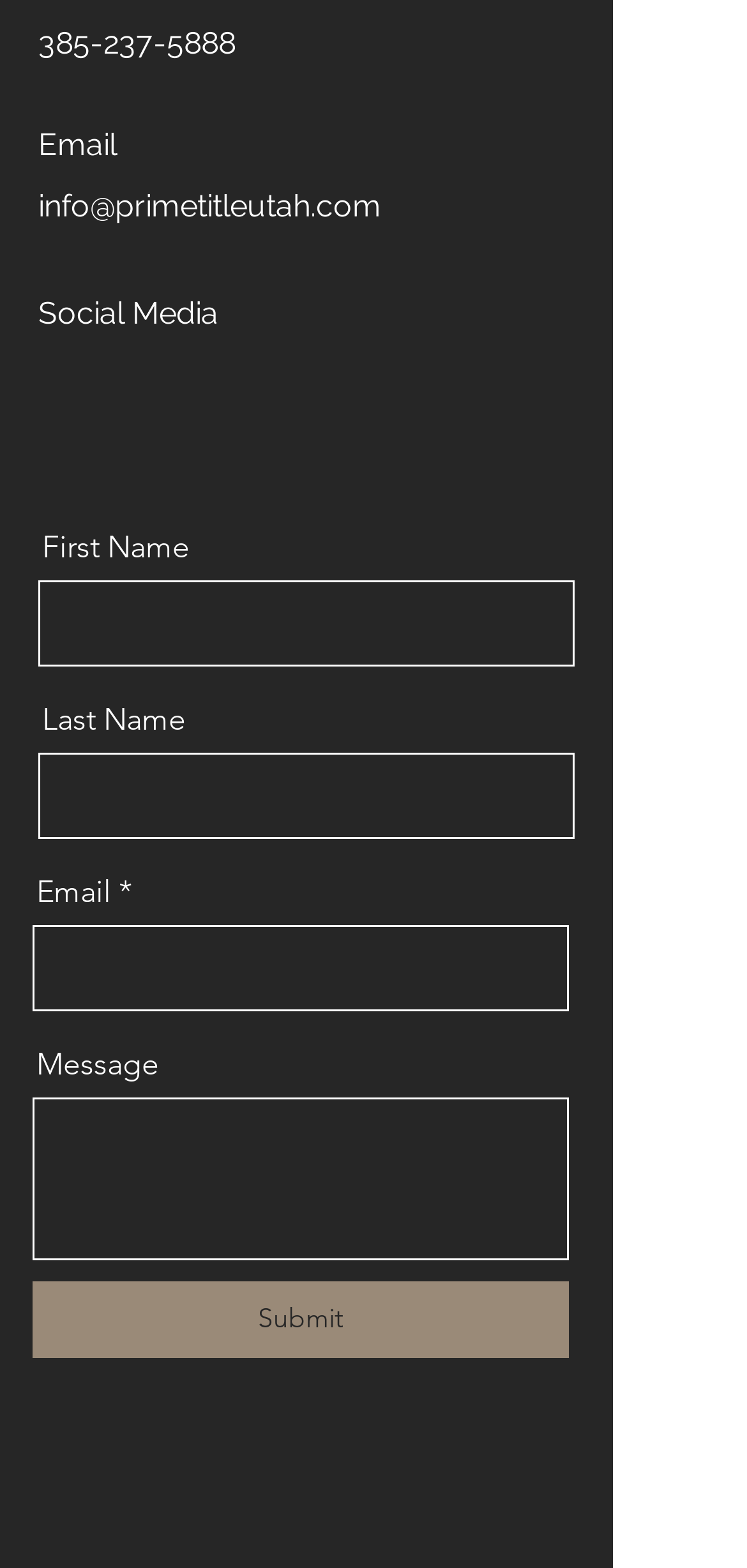Find the bounding box coordinates of the clickable element required to execute the following instruction: "Write a message". Provide the coordinates as four float numbers between 0 and 1, i.e., [left, top, right, bottom].

[0.044, 0.7, 0.762, 0.803]